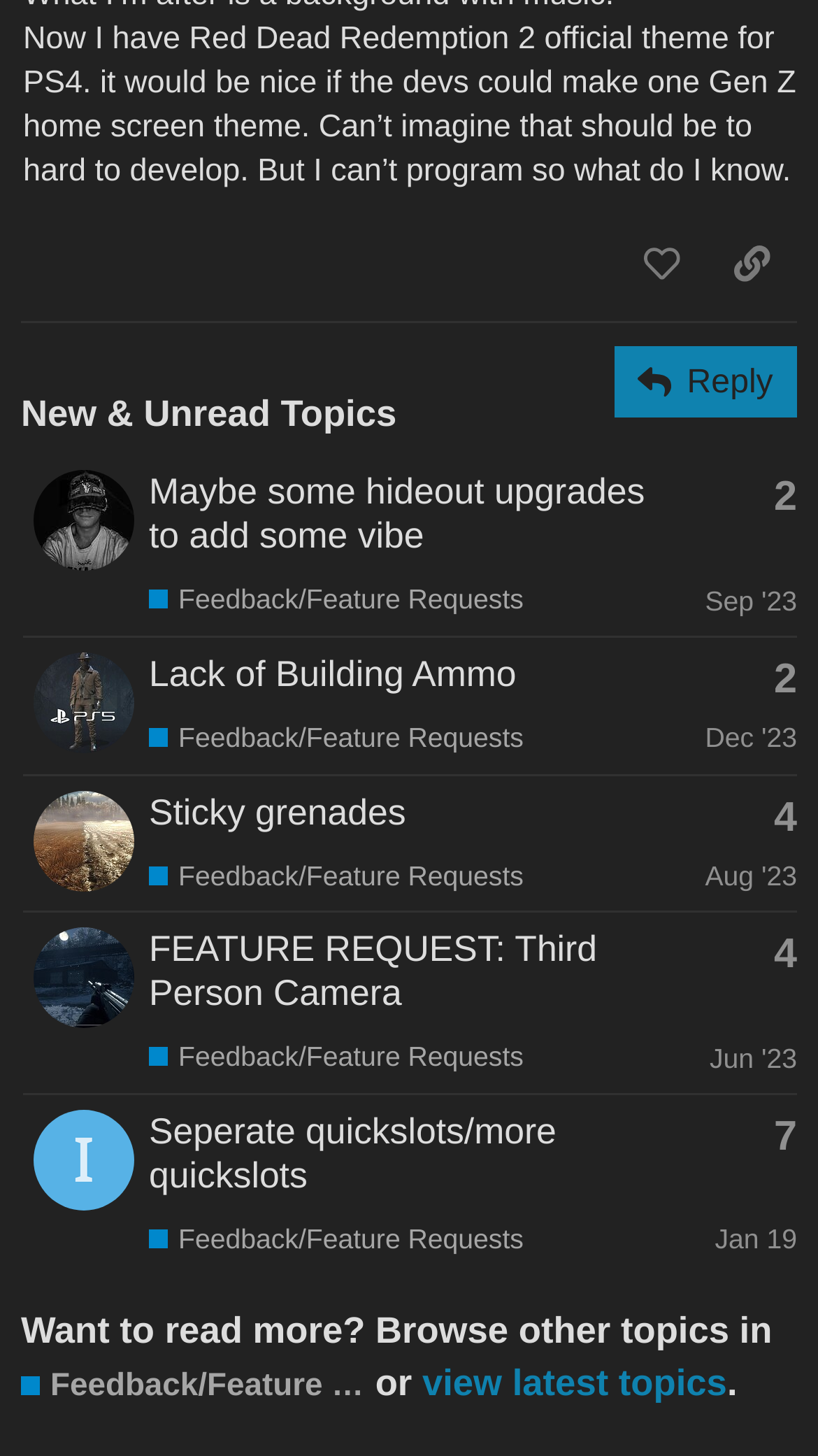Pinpoint the bounding box coordinates of the clickable element needed to complete the instruction: "view topic 'Maybe some hideout upgrades to add some vibe'". The coordinates should be provided as four float numbers between 0 and 1: [left, top, right, bottom].

[0.182, 0.323, 0.788, 0.382]